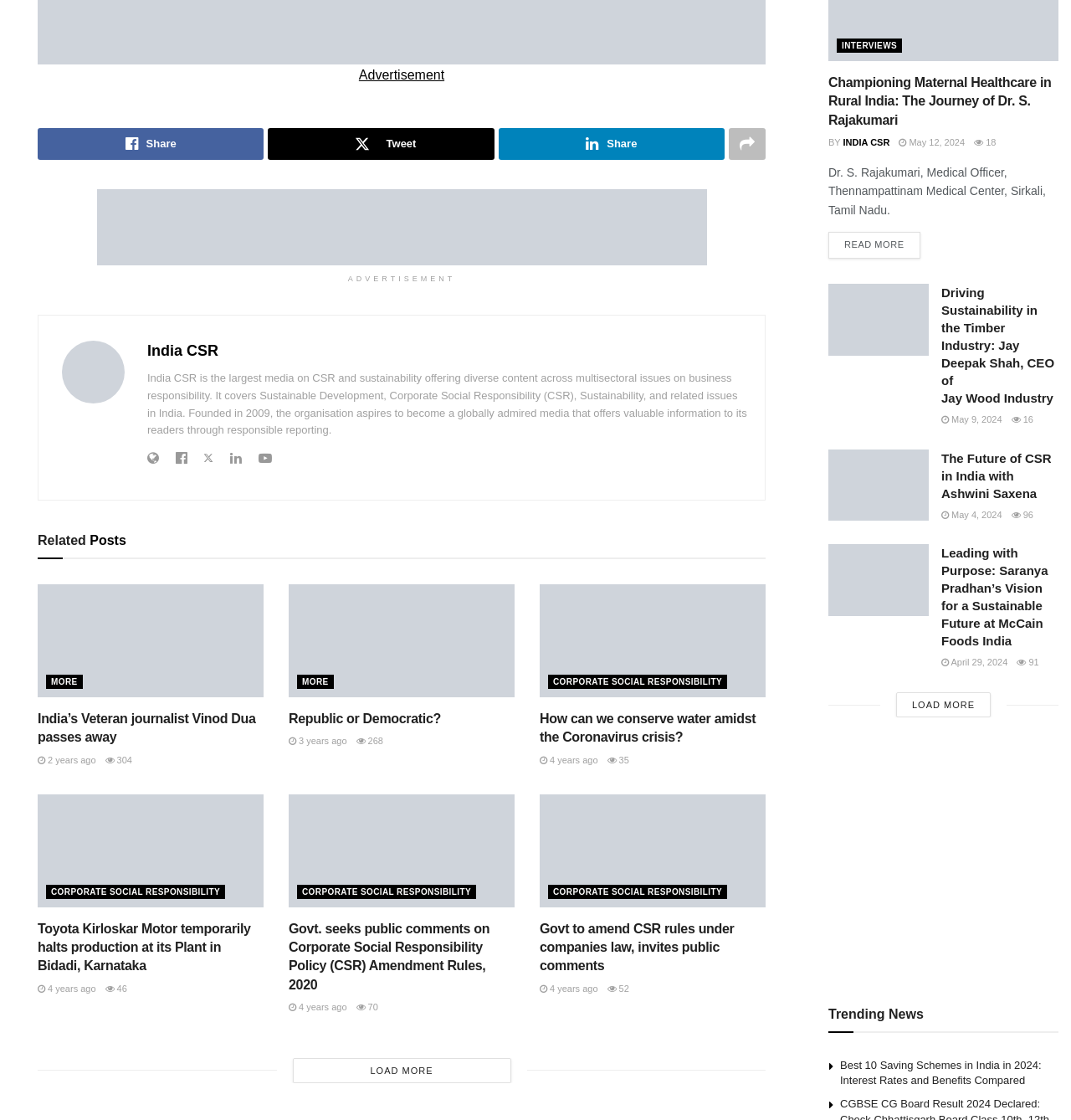Please identify the coordinates of the bounding box for the clickable region that will accomplish this instruction: "View the interview of Dr. S. Rajakumari".

[0.773, 0.066, 0.988, 0.116]